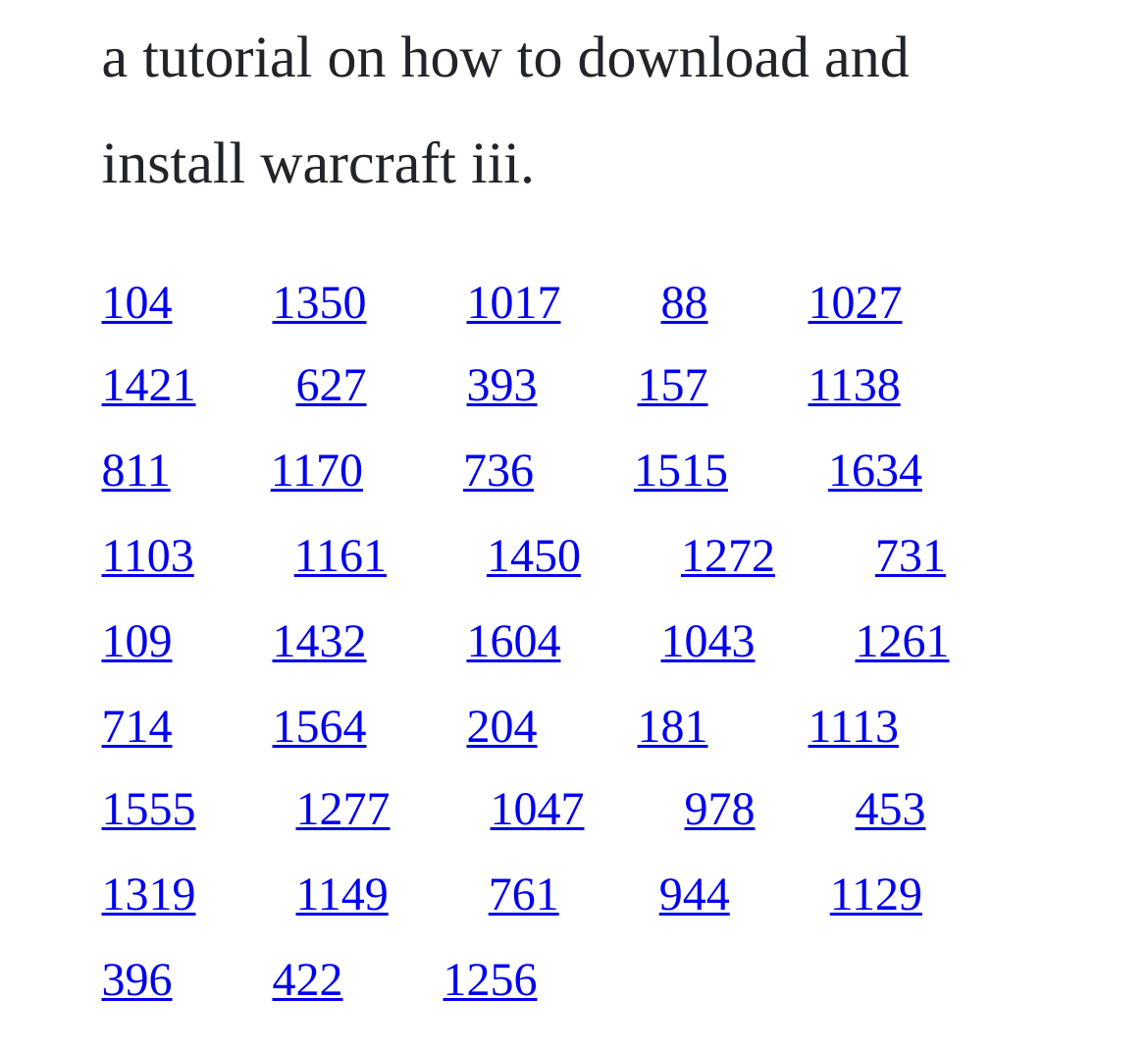Determine the bounding box coordinates of the clickable region to carry out the instruction: "follow the third link".

[0.406, 0.265, 0.488, 0.313]